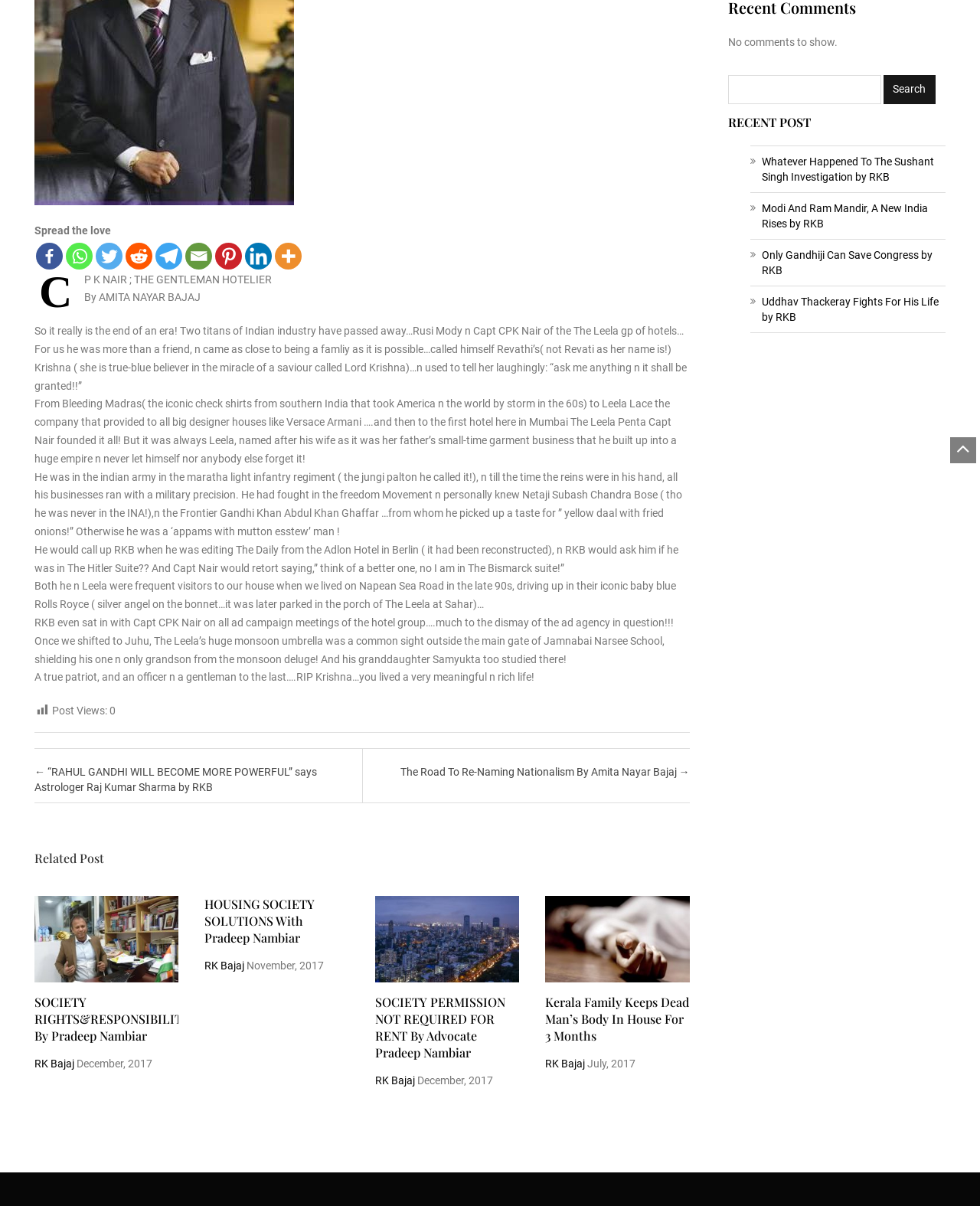Predict the bounding box of the UI element based on the description: "value="Search"". The coordinates should be four float numbers between 0 and 1, formatted as [left, top, right, bottom].

[0.901, 0.062, 0.955, 0.086]